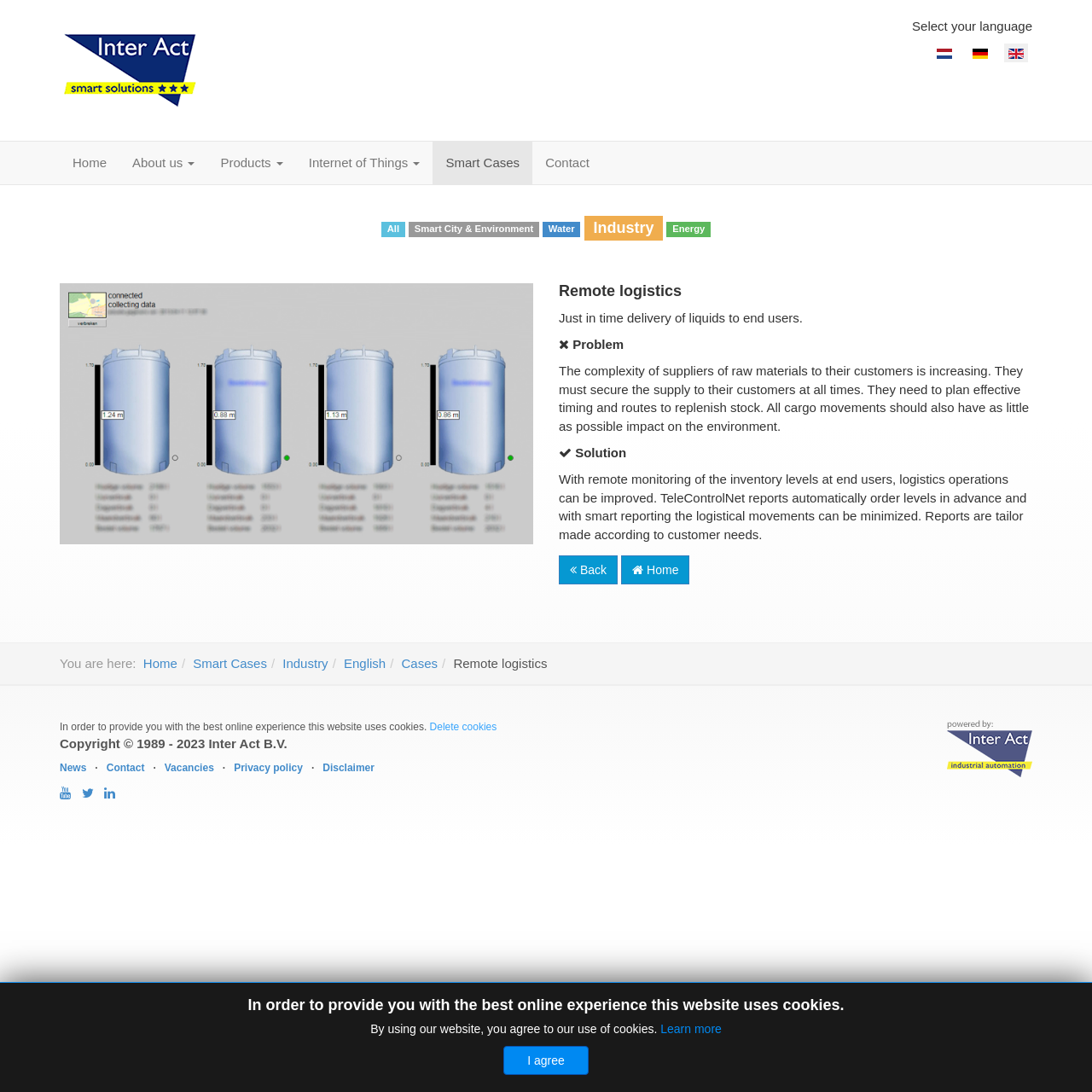Please identify the bounding box coordinates of the element's region that I should click in order to complete the following instruction: "Select the English language". The bounding box coordinates consist of four float numbers between 0 and 1, i.e., [left, top, right, bottom].

[0.92, 0.038, 0.941, 0.059]